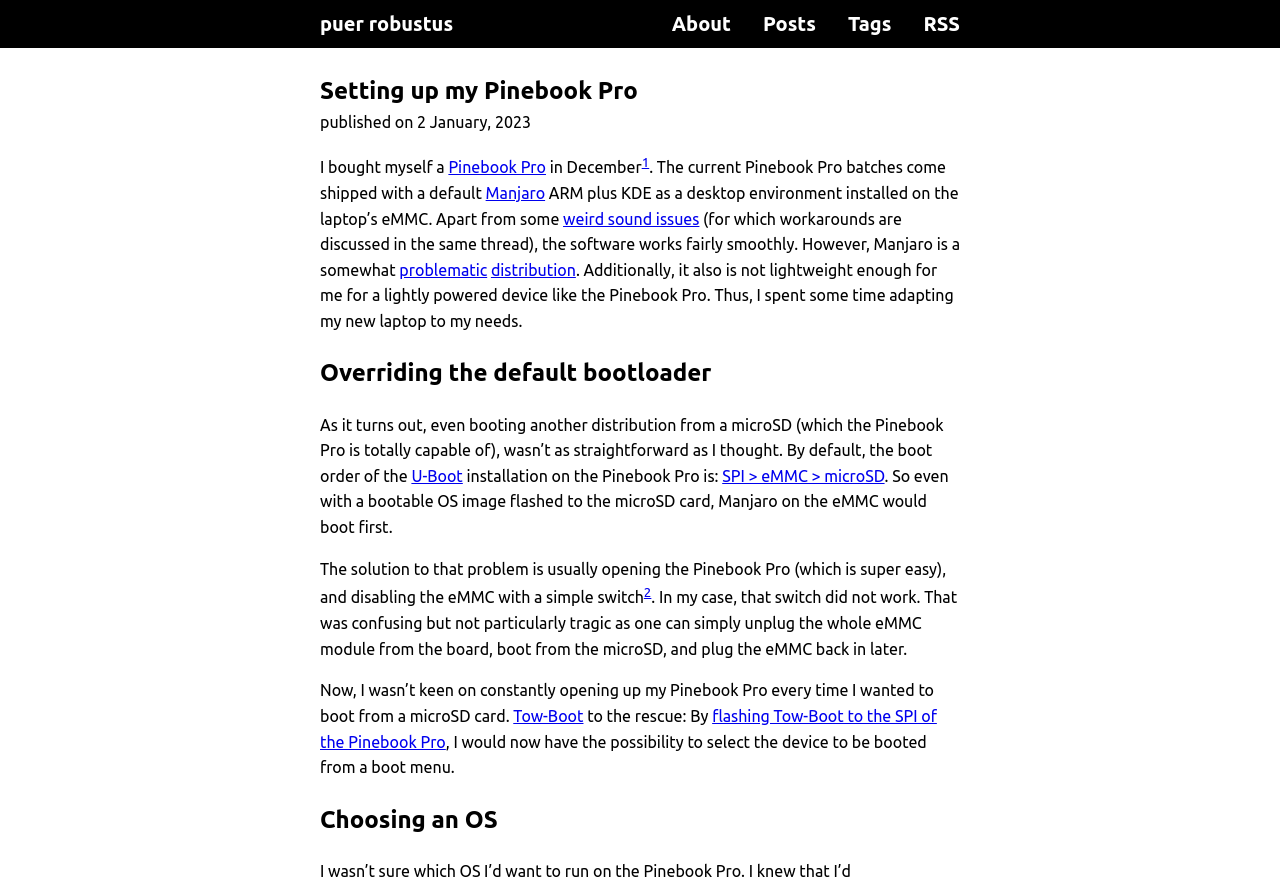What is the issue with the default bootloader on the Pinebook Pro?
Look at the image and respond with a one-word or short phrase answer.

Boot order